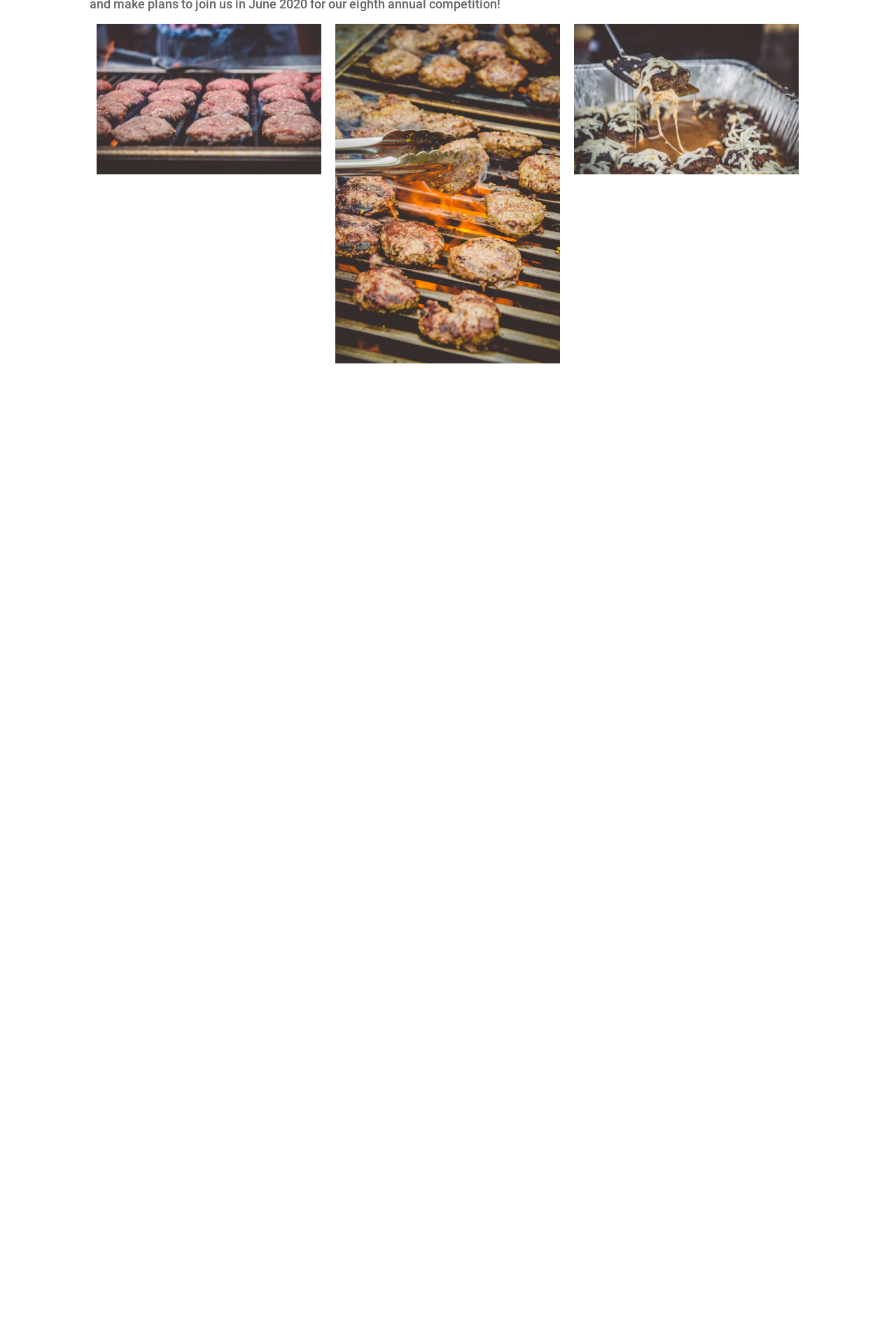Please identify the bounding box coordinates of the element on the webpage that should be clicked to follow this instruction: "open the third image". The bounding box coordinates should be given as four float numbers between 0 and 1, formatted as [left, top, right, bottom].

[0.641, 0.018, 0.892, 0.13]